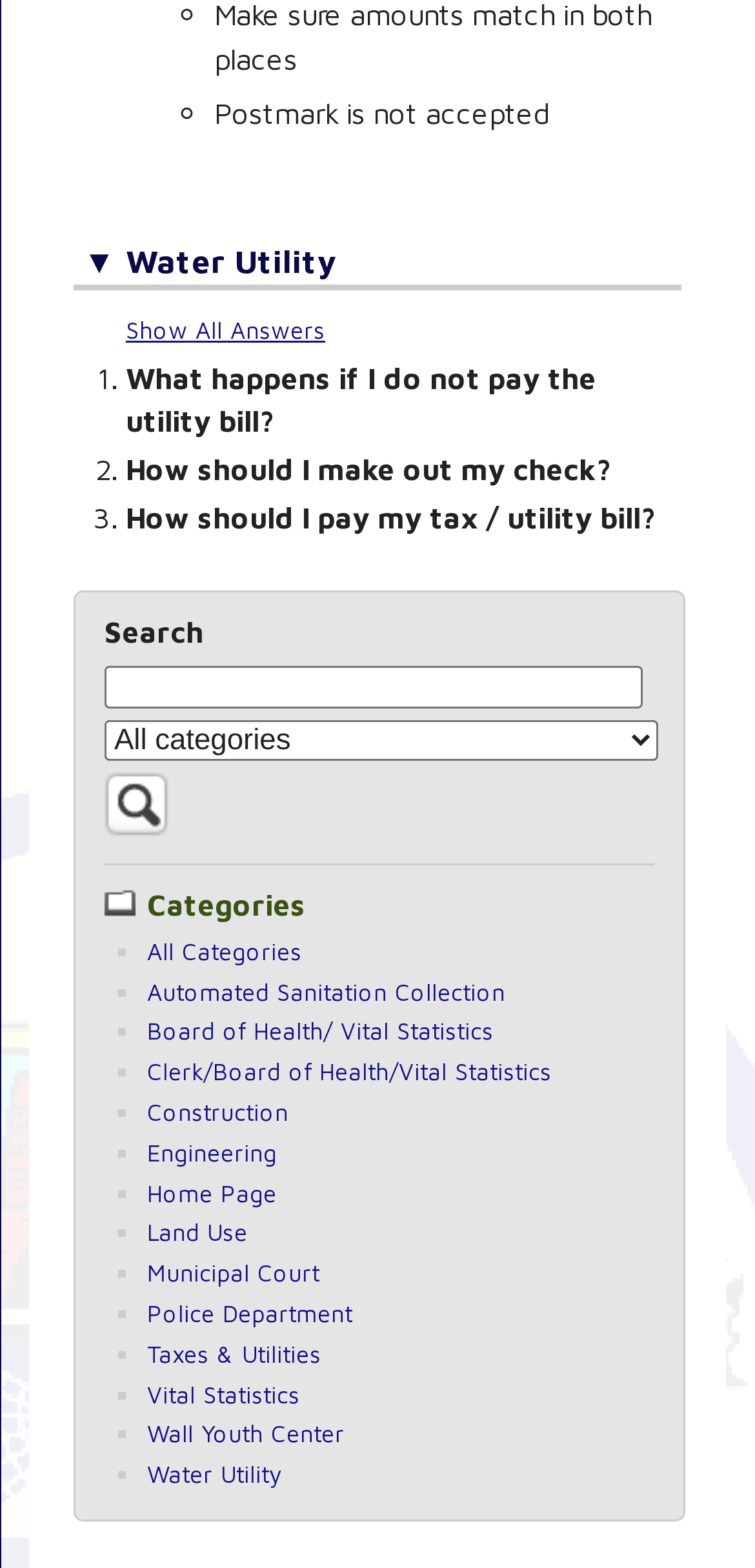How many questions are listed under Water Utility?
Give a one-word or short phrase answer based on the image.

3